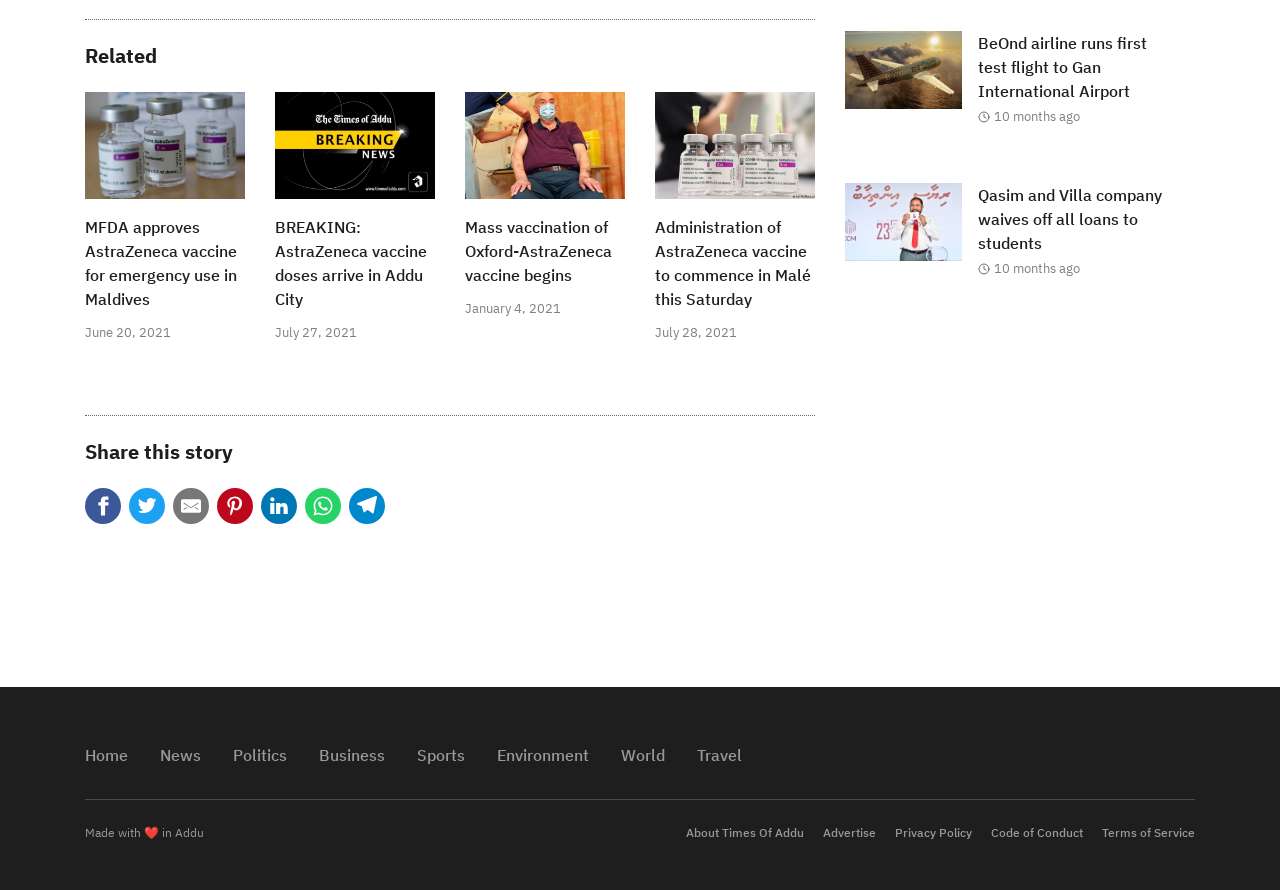Can you determine the bounding box coordinates of the area that needs to be clicked to fulfill the following instruction: "Share this story"?

[0.066, 0.492, 0.182, 0.522]